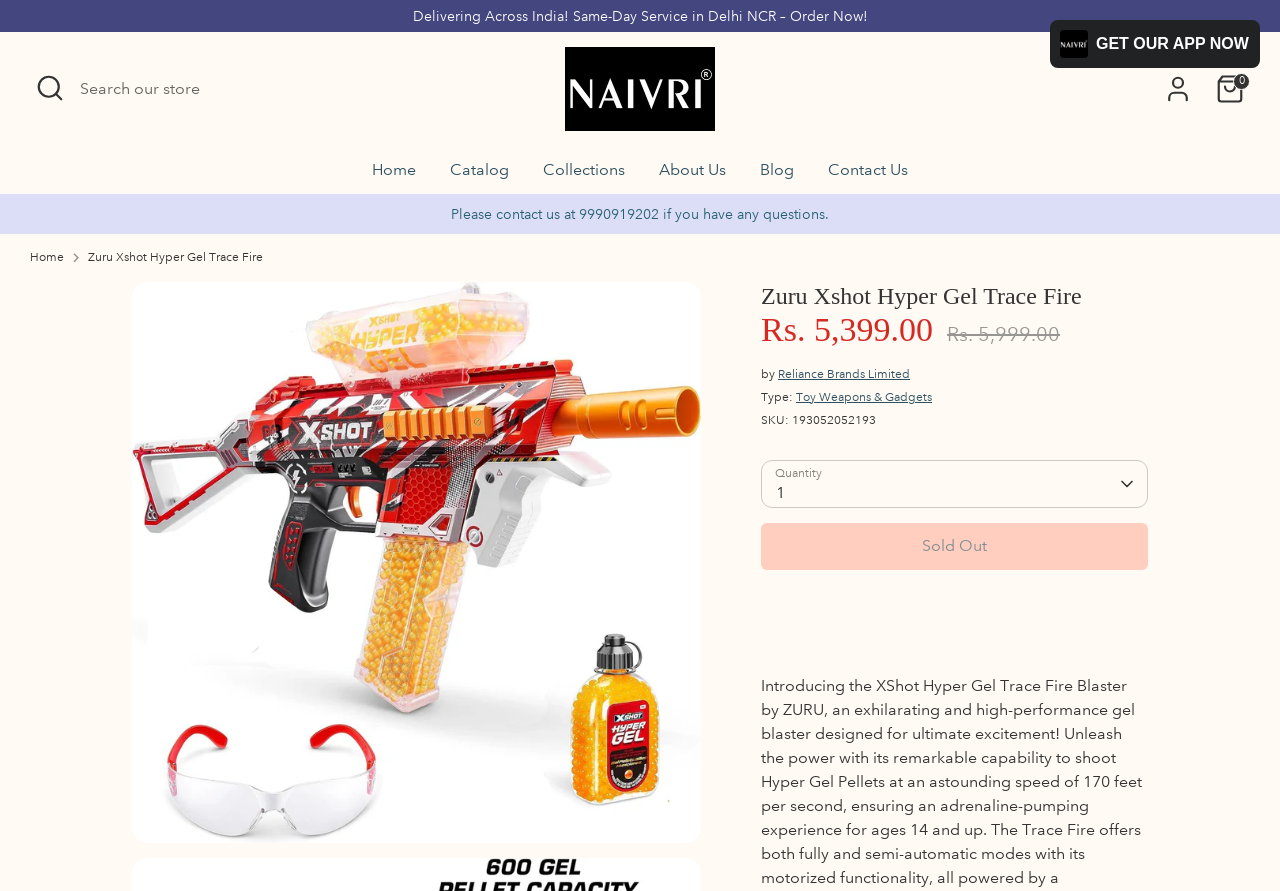Calculate the bounding box coordinates for the UI element based on the following description: "Reliance Brands Limited". Ensure the coordinates are four float numbers between 0 and 1, i.e., [left, top, right, bottom].

[0.608, 0.412, 0.711, 0.429]